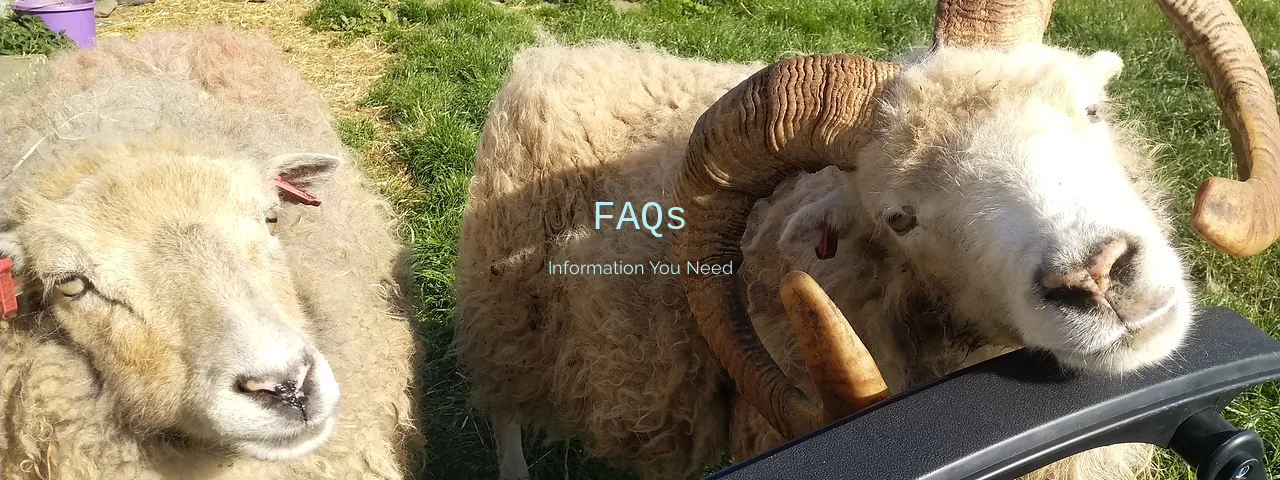What is the purpose of the overlaid text?
Please answer the question as detailed as possible based on the image.

The overlaid text features headings such as 'FAQs' and 'Information You Need', indicating that the image is part of a section that provides information or answers to frequently asked questions about Rinansay Weavings.